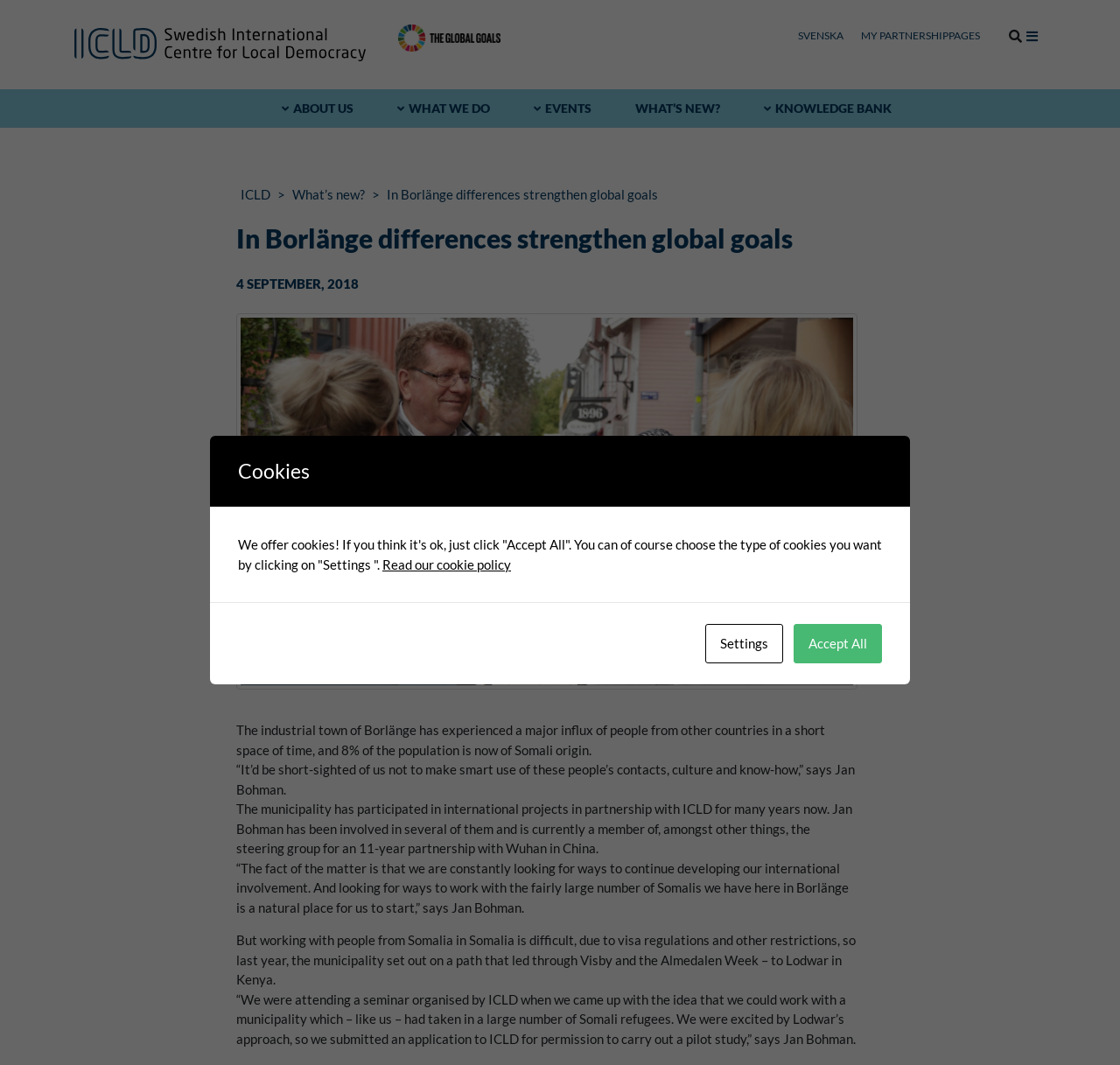Answer this question using a single word or a brief phrase:
What is the name of the municipality's chairman?

Jan Bohman